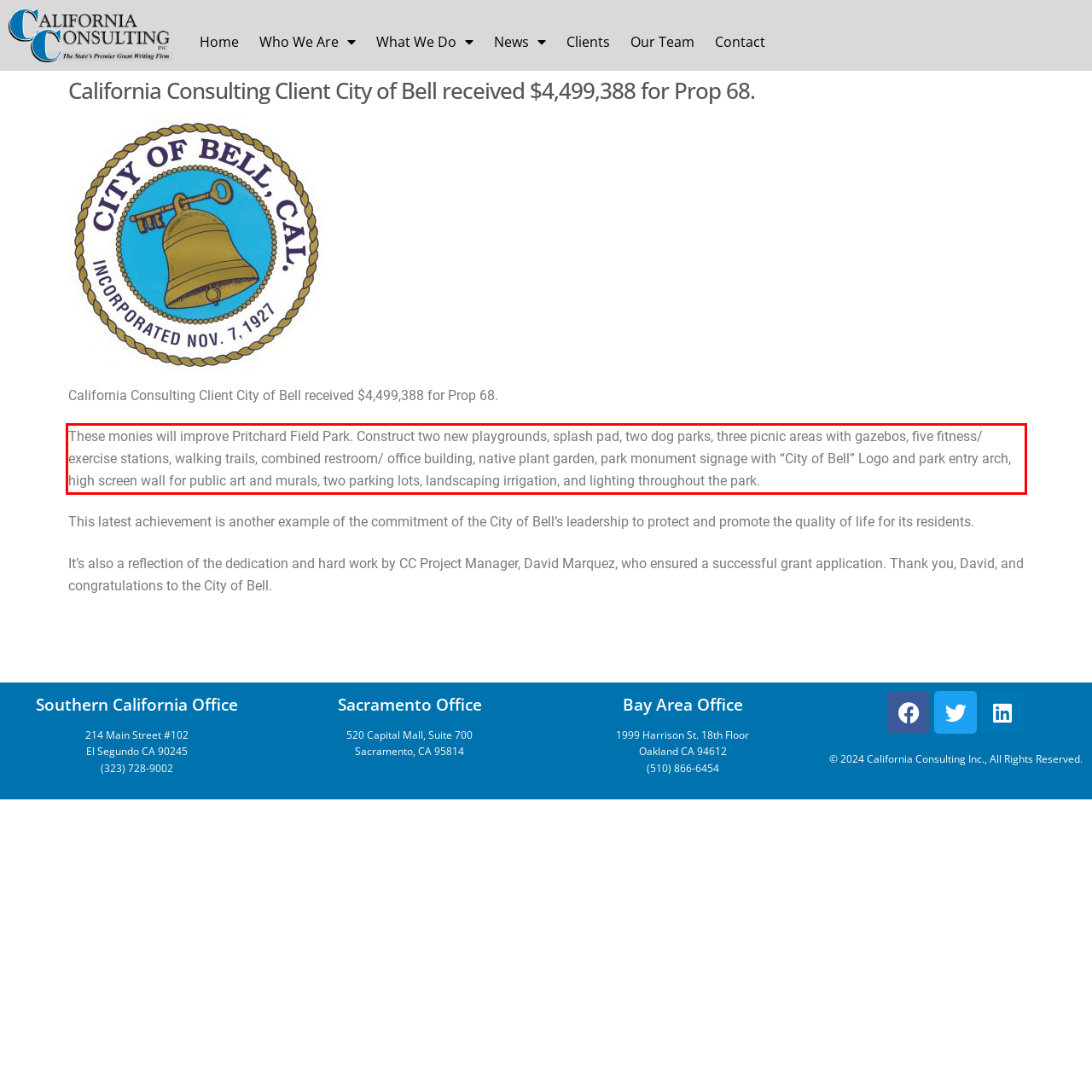Please perform OCR on the text within the red rectangle in the webpage screenshot and return the text content.

These monies will improve Pritchard Field Park. Construct two new playgrounds, splash pad, two dog parks, three picnic areas with gazebos, five fitness/ exercise stations, walking trails, combined restroom/ office building, native plant garden, park monument signage with “City of Bell” Logo and park entry arch, high screen wall for public art and murals, two parking lots, landscaping irrigation, and lighting throughout the park.